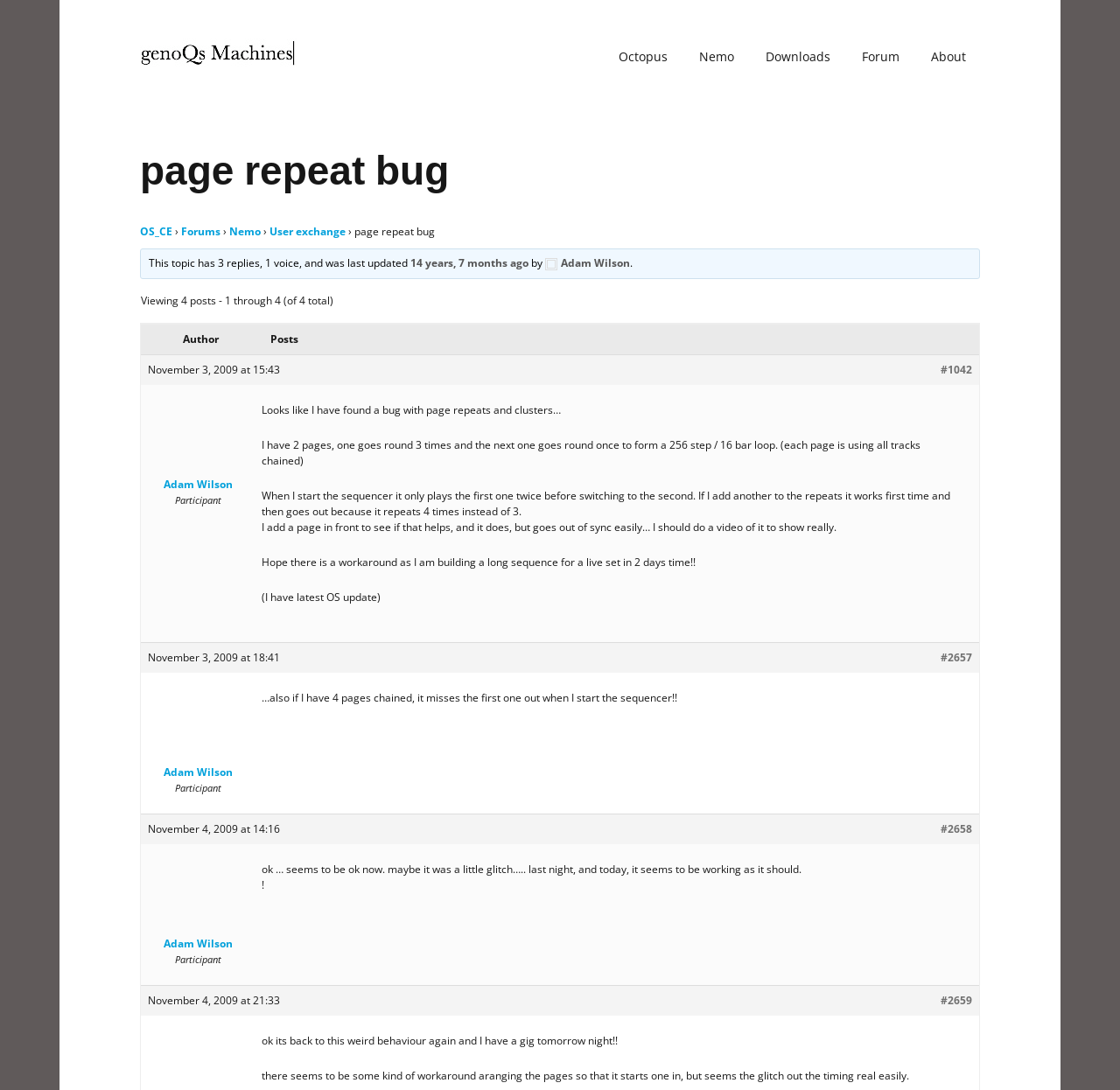What is the topic of this discussion?
Provide a well-explained and detailed answer to the question.

Based on the webpage content, I can see that the topic of this discussion is about a bug related to page repeats, which is mentioned in the heading 'page repeat bug' and also in the posts by Adam Wilson.